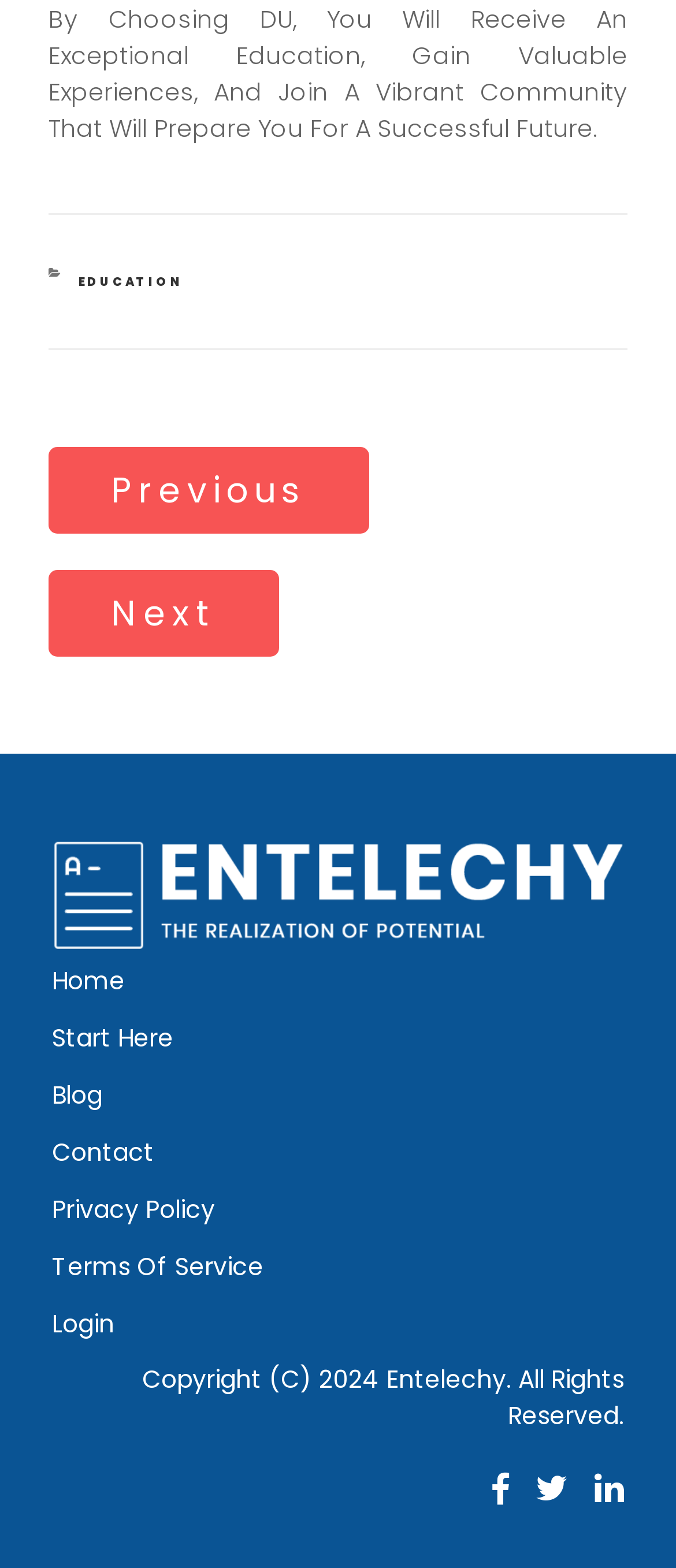Predict the bounding box for the UI component with the following description: "Contact".

[0.077, 0.723, 0.228, 0.746]